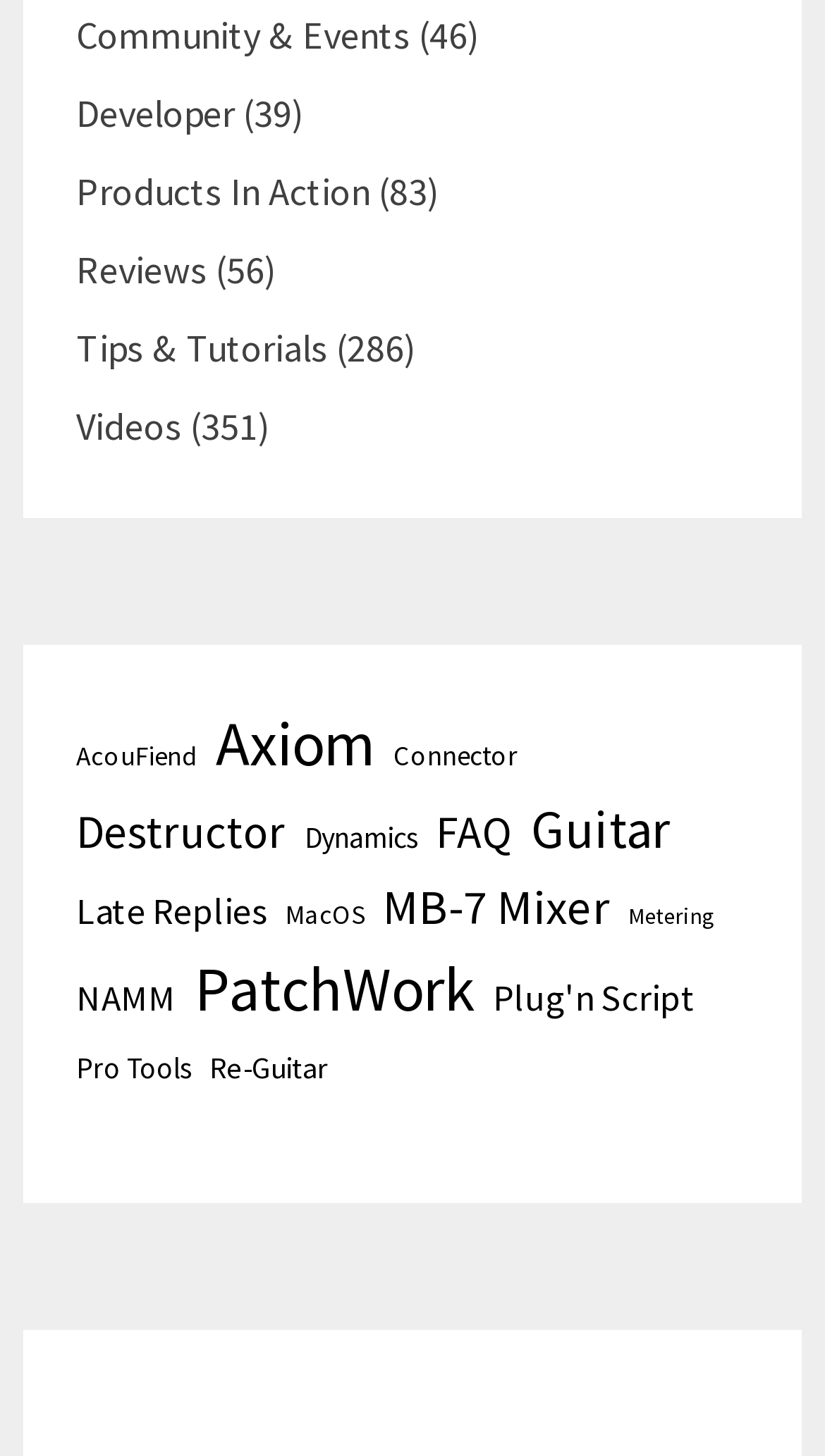Please provide the bounding box coordinate of the region that matches the element description: Tips & Tutorials. Coordinates should be in the format (top-left x, top-left y, bottom-right x, bottom-right y) and all values should be between 0 and 1.

[0.093, 0.222, 0.398, 0.256]